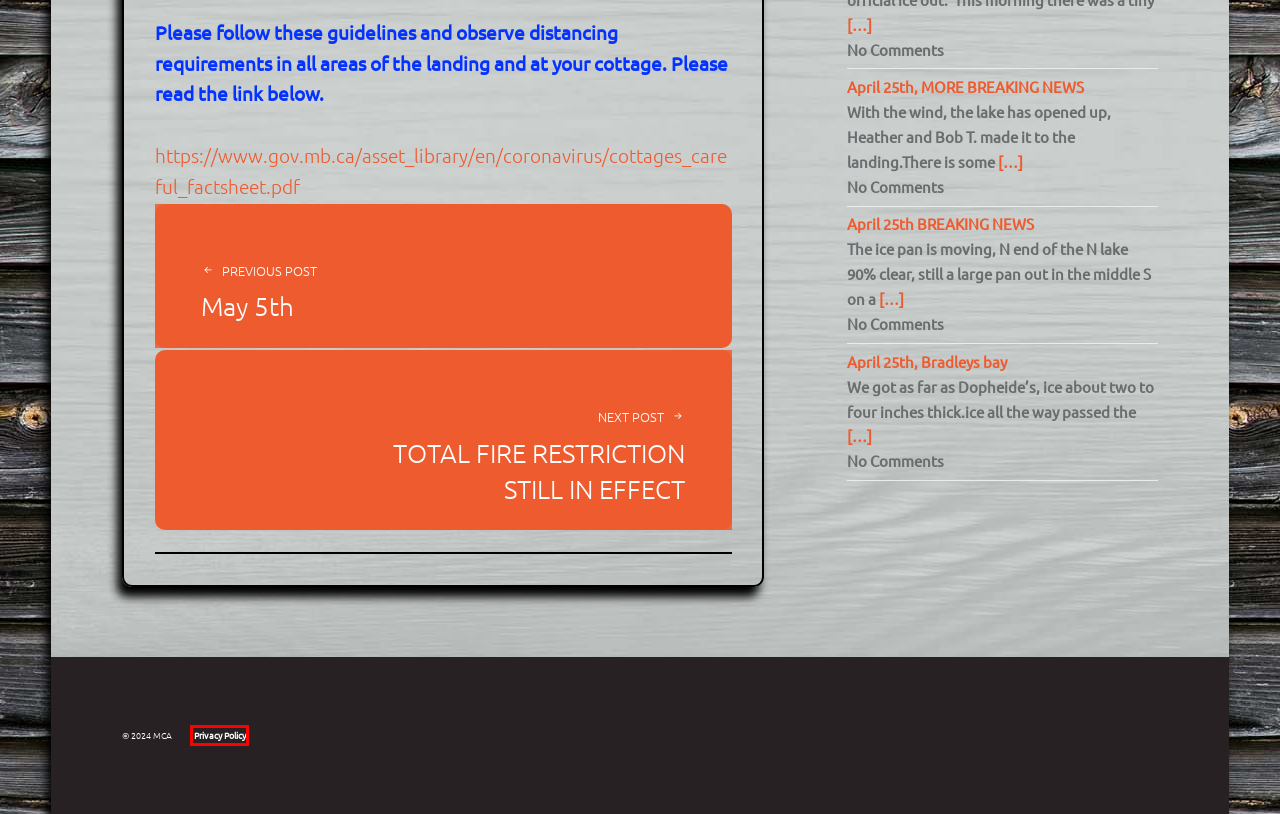Given a screenshot of a webpage with a red rectangle bounding box around a UI element, select the best matching webpage description for the new webpage that appears after clicking the highlighted element. The candidate descriptions are:
A. April 25th  BREAKING NEWS – Malachi
B. Outdoor Fires – Malachi
C. April 26th,  Official Ice Out – Malachi
D. Privacy Policy – Malachi
E. Malacam-one – Malachi
F. April 25th, Bradleys bay – Malachi
G. April 25th, MORE BREAKING NEWS – Malachi
H. Environment – Malachi

D